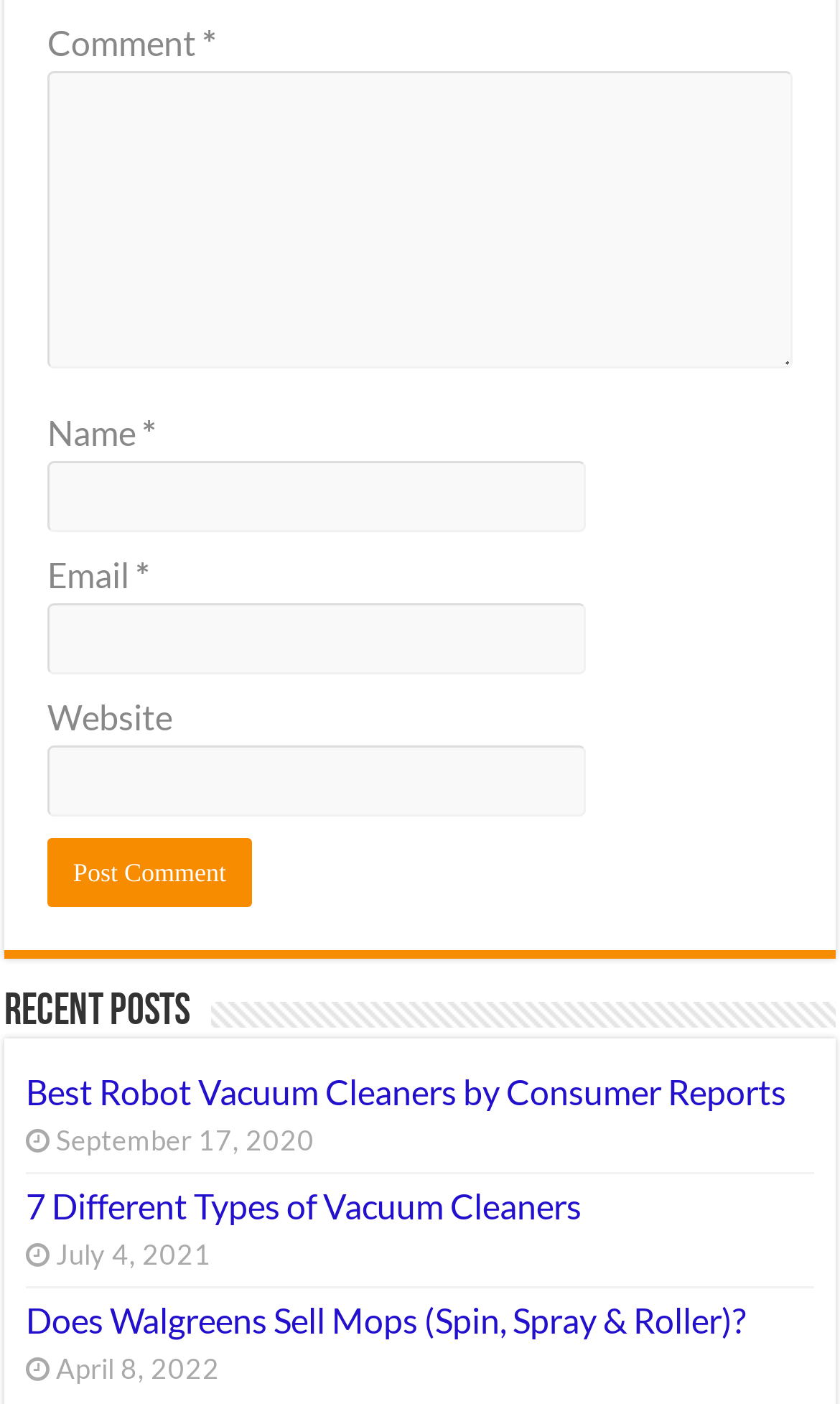Determine the bounding box coordinates for the clickable element required to fulfill the instruction: "Input your email". Provide the coordinates as four float numbers between 0 and 1, i.e., [left, top, right, bottom].

[0.056, 0.43, 0.697, 0.48]